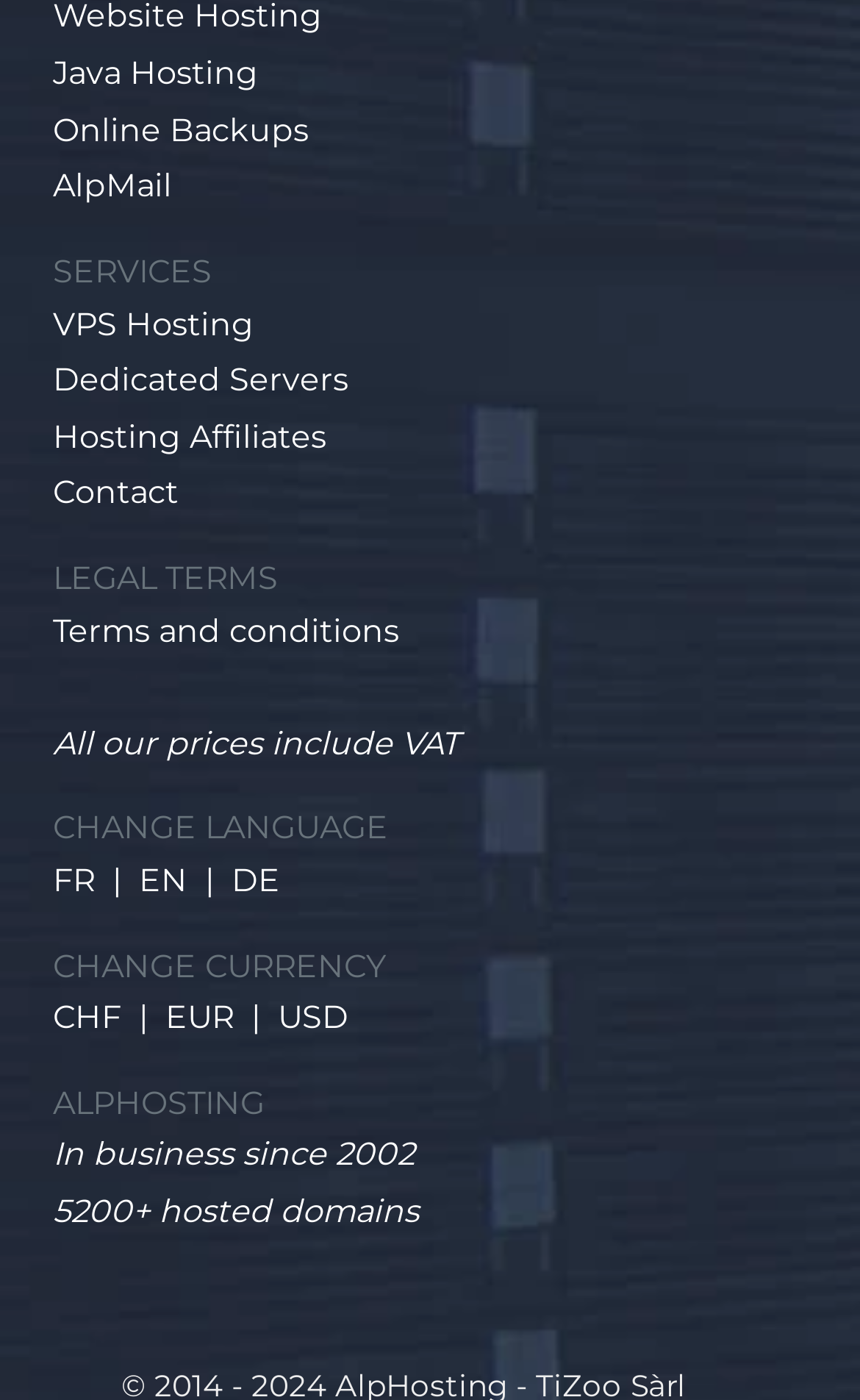Please locate the clickable area by providing the bounding box coordinates to follow this instruction: "Contact us".

[0.062, 0.338, 0.208, 0.366]